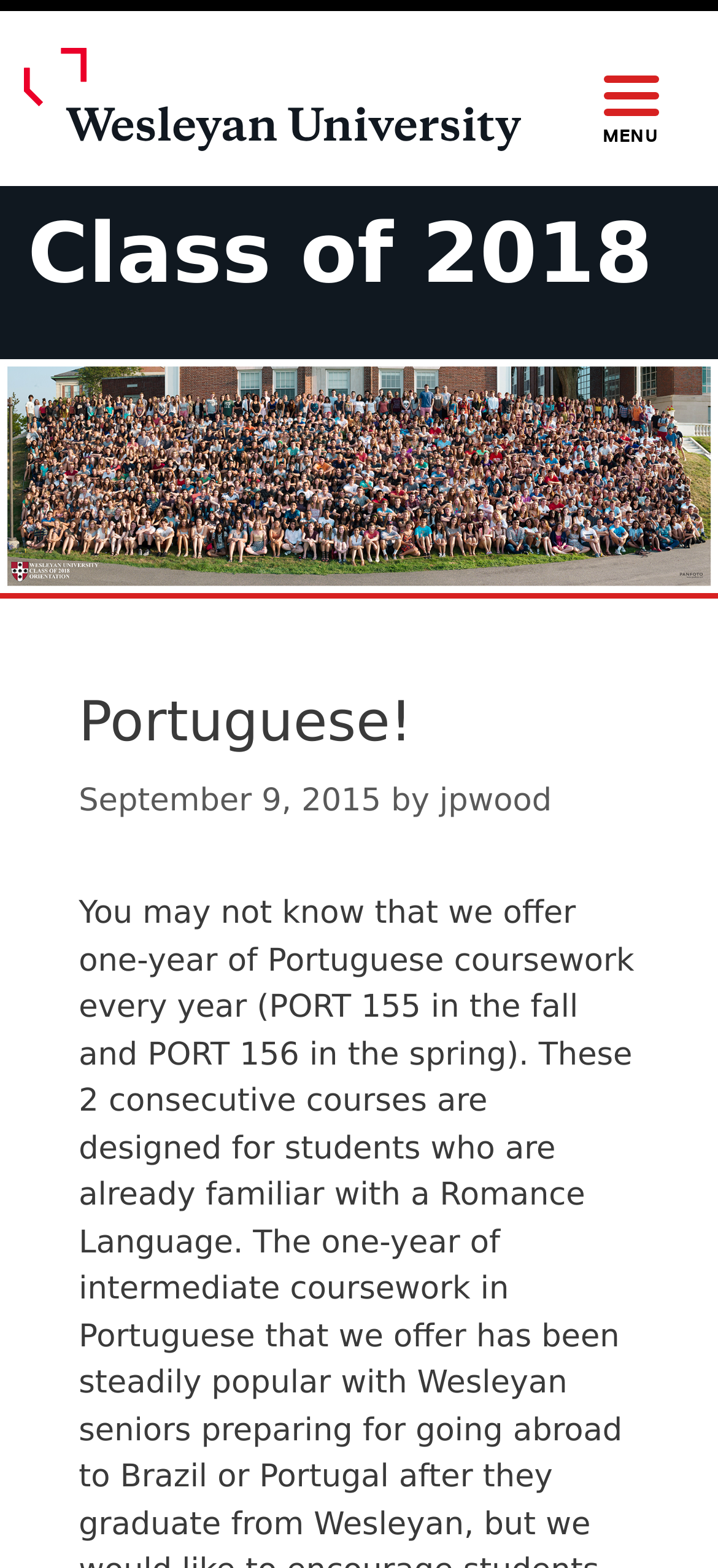What is the name of the university?
Using the image, answer in one word or phrase.

Wesleyan University